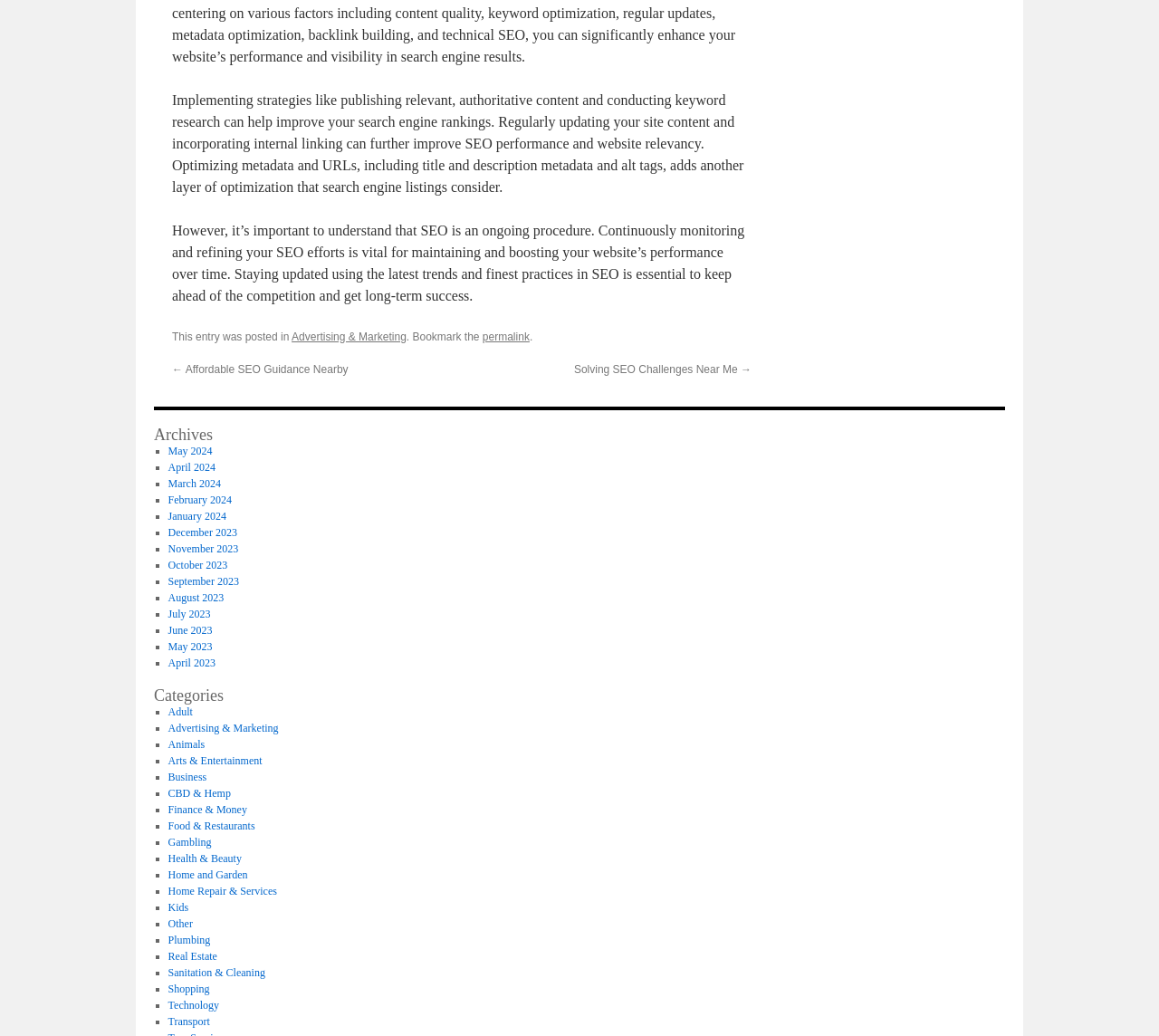Please determine the bounding box coordinates for the element that should be clicked to follow these instructions: "Click on the permalink".

[0.416, 0.319, 0.457, 0.331]